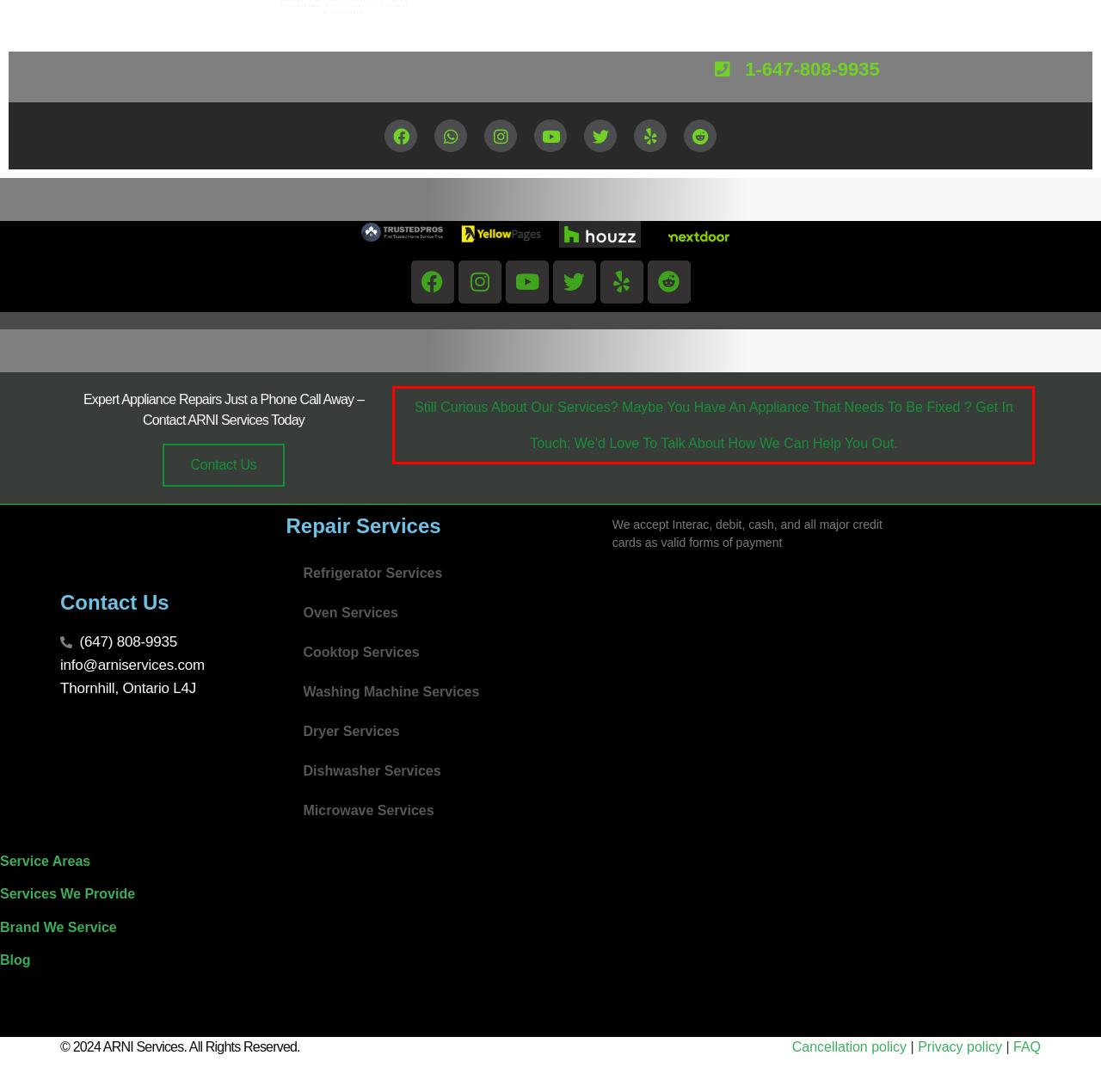Look at the webpage screenshot and recognize the text inside the red bounding box.

Still Curious About Our Services? Maybe You Have An Appliance That Needs To Be Fixed ? Get In Touch; We’d Love To Talk About How We Can Help You Out.